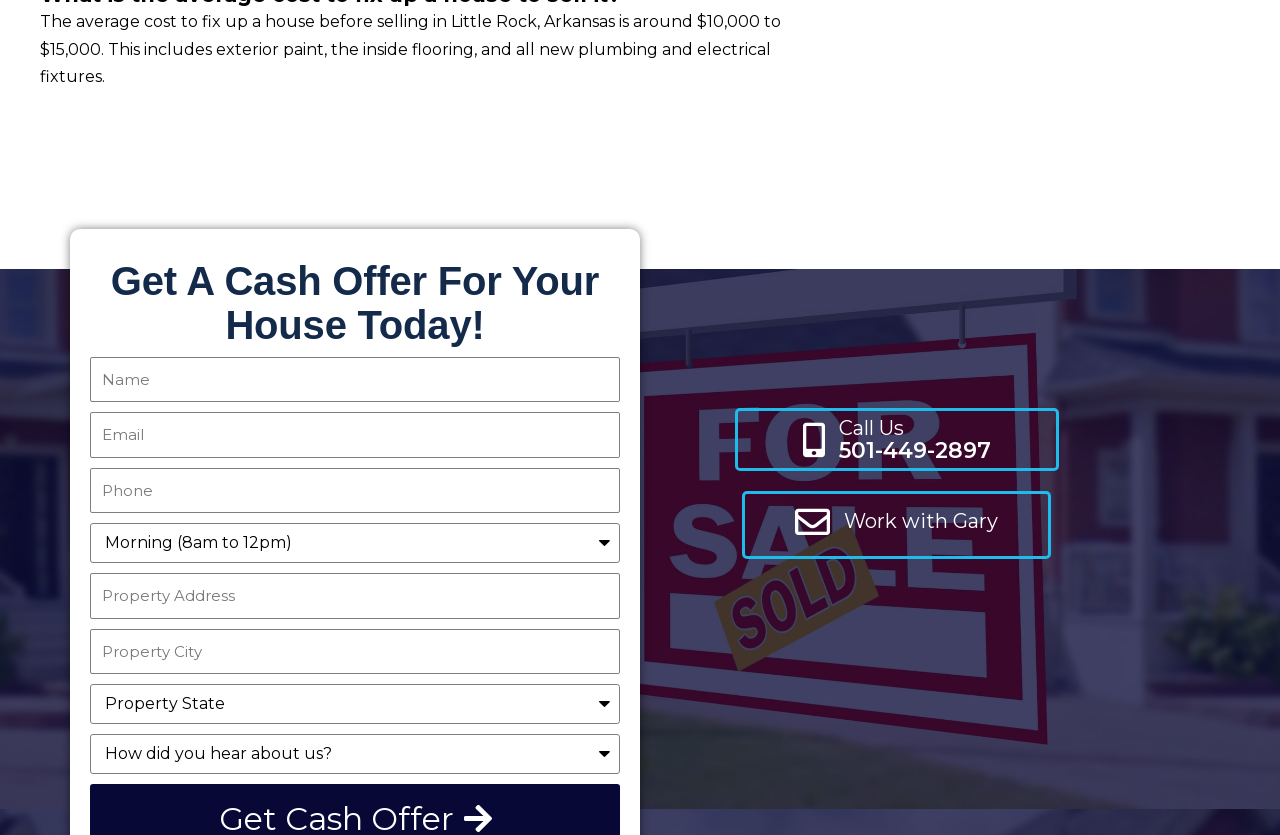Please study the image and answer the question comprehensively:
What is the estimated cost to fix up a house in Little Rock, Arkansas?

The webpage provides information about the cost to fix up a house before selling in Little Rock, Arkansas, which is stated to be around $10,000 to $15,000, including exterior paint, inside flooring, and new plumbing and electrical fixtures.